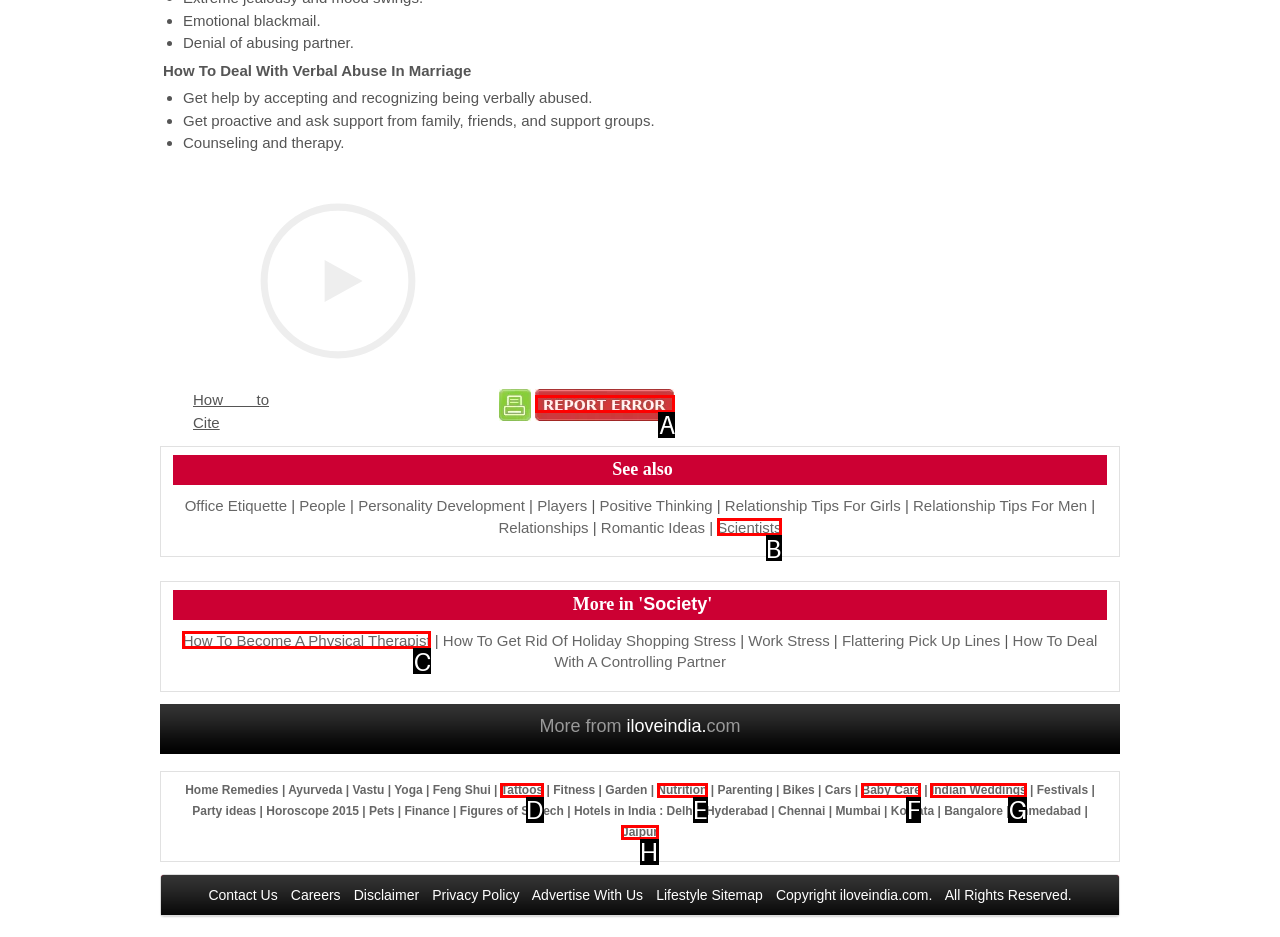For the task: Report an error, identify the HTML element to click.
Provide the letter corresponding to the right choice from the given options.

A